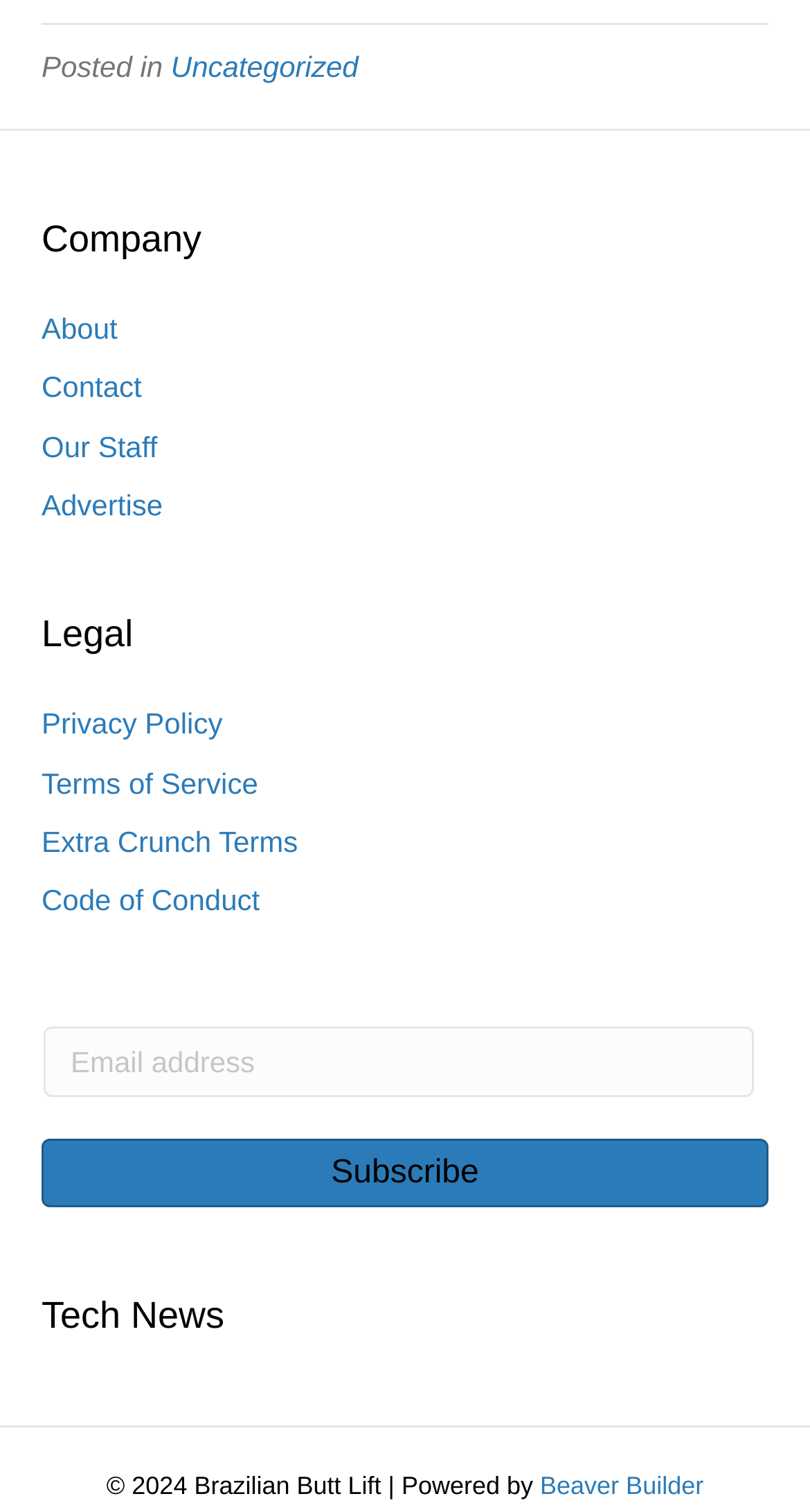Please mark the bounding box coordinates of the area that should be clicked to carry out the instruction: "Subscribe to the newsletter".

[0.051, 0.753, 0.949, 0.798]